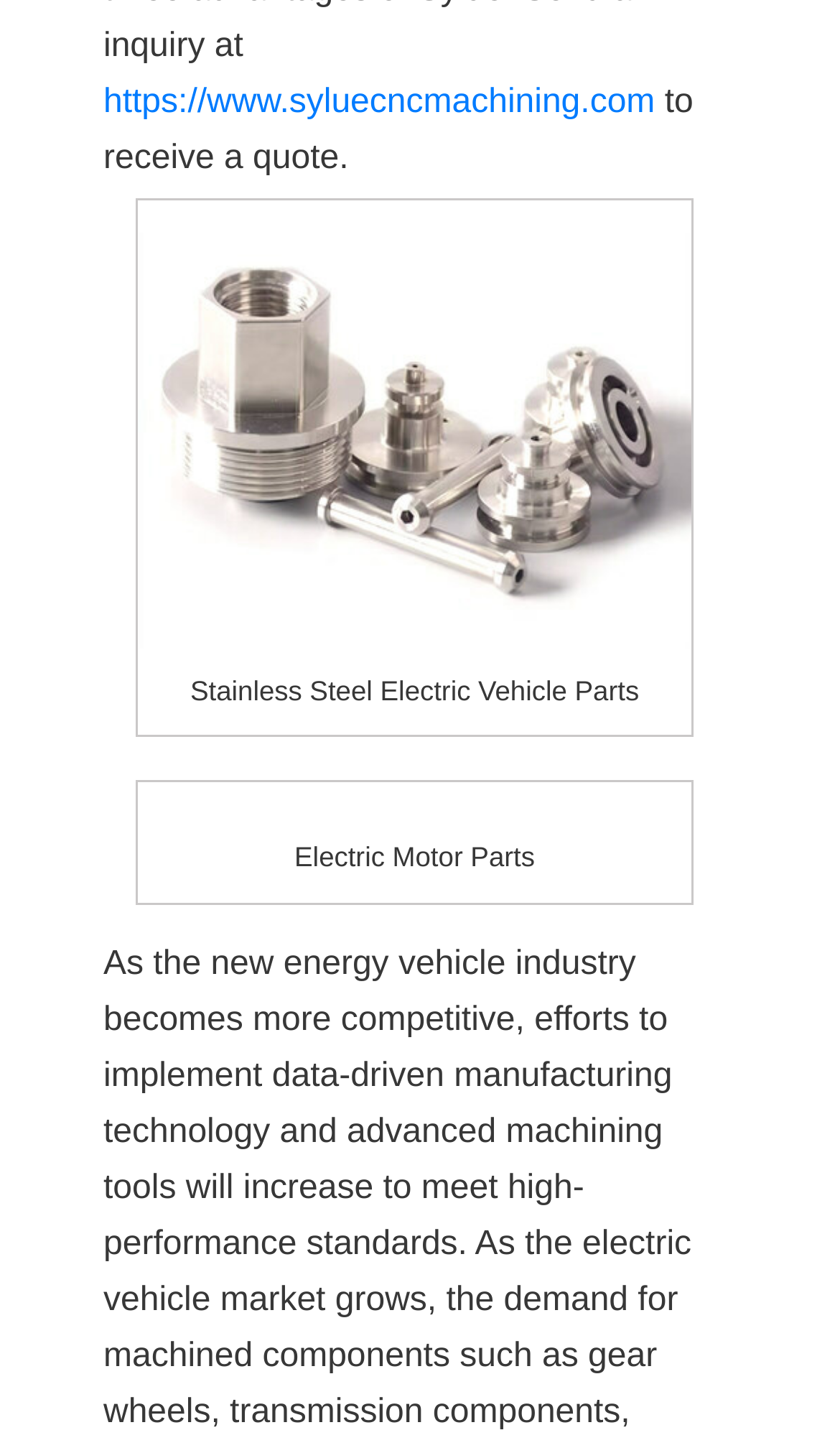What is the purpose of the buttons on the webpage?
Look at the image and construct a detailed response to the question.

The button with the text 'Stainless Steel Electric Vehicle Parts' is likely a call-to-action button that allows users to request a quote for the corresponding product or service, given the context of the webpage.